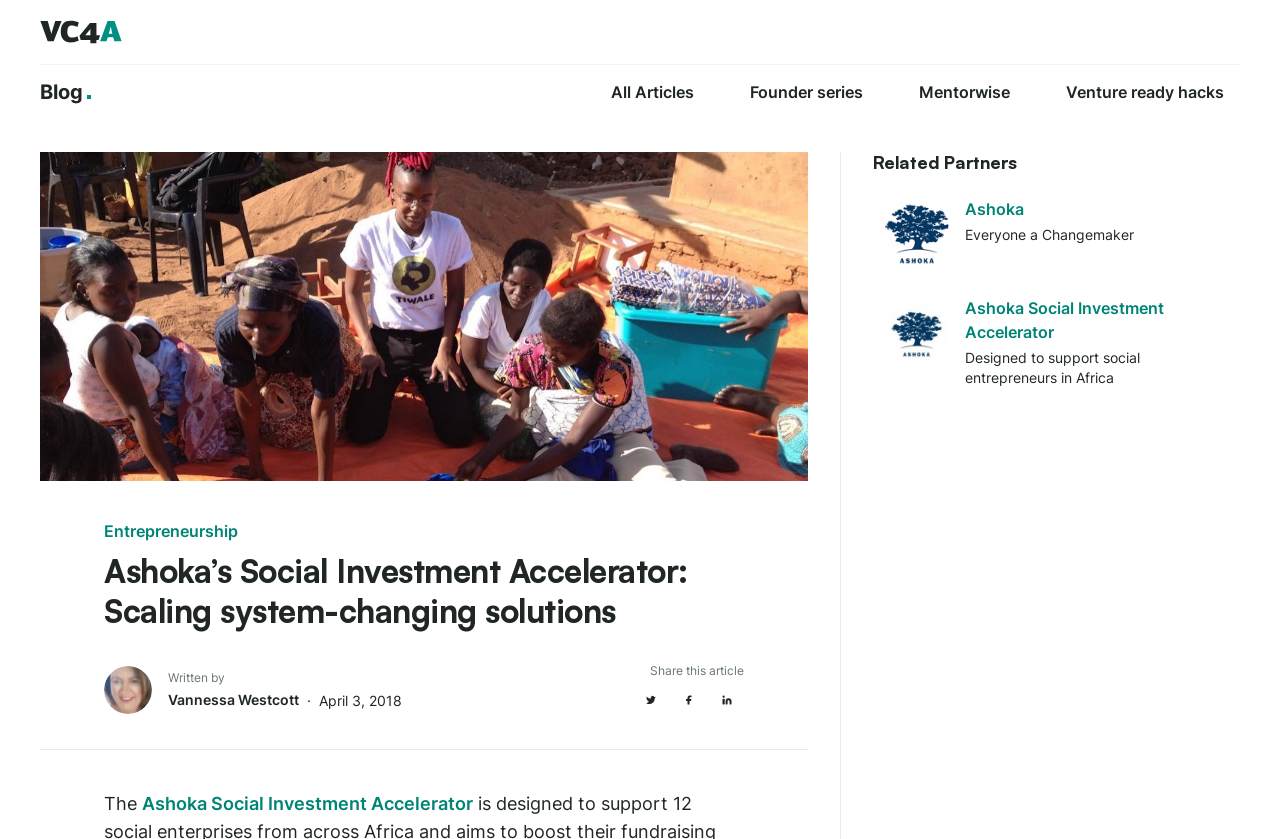Please determine the headline of the webpage and provide its content.

Ashoka’s Social Investment Accelerator: Scaling system-changing solutions